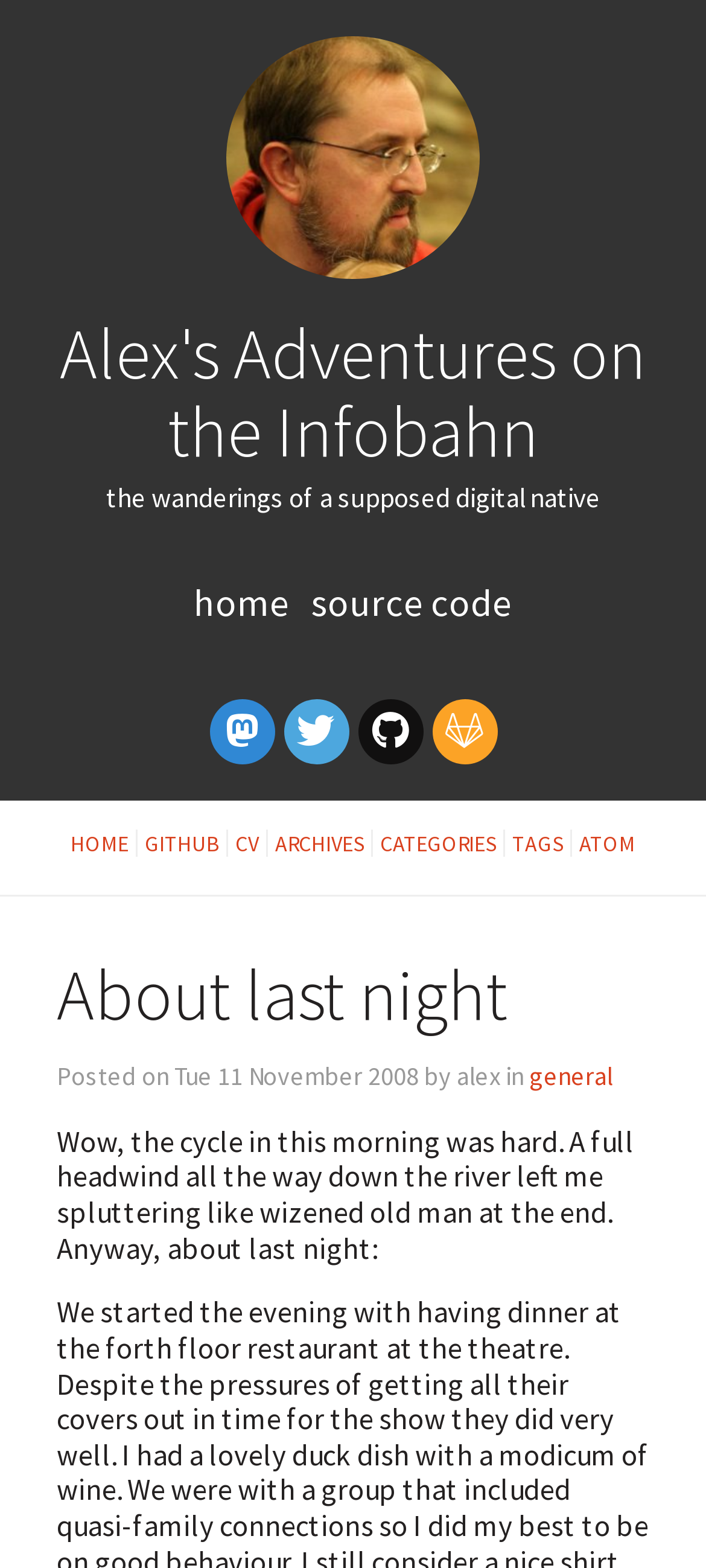Indicate the bounding box coordinates of the clickable region to achieve the following instruction: "visit github."

[0.195, 0.529, 0.323, 0.546]